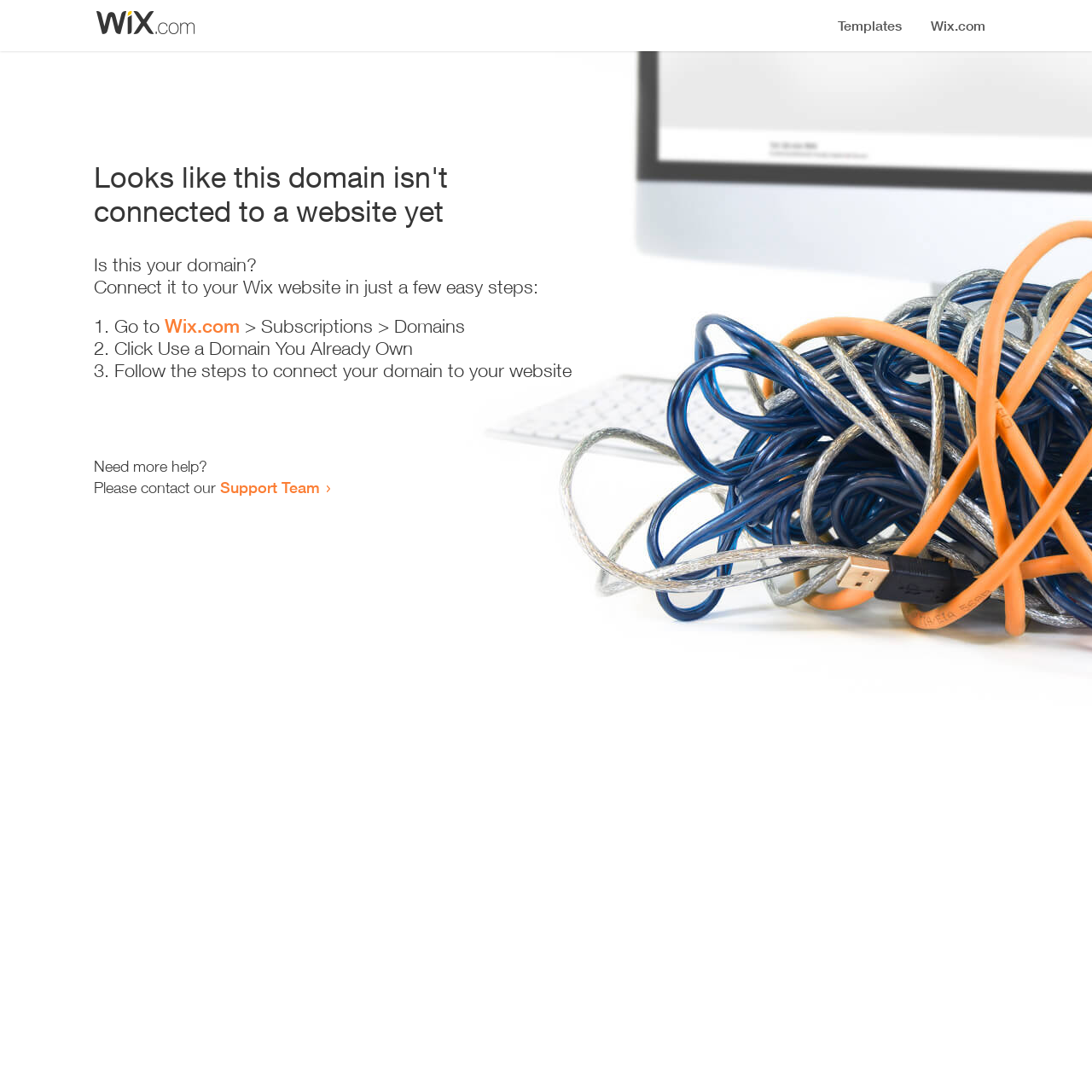Produce a meticulous description of the webpage.

The webpage appears to be an error page, indicating that a domain is not connected to a website yet. At the top, there is a small image, followed by a heading that states the error message. Below the heading, there is a question "Is this your domain?" and a brief instruction on how to connect it to a Wix website in a few easy steps.

The instructions are presented in a numbered list, with three steps. The first step is to go to Wix.com, followed by a link to the website. The second step is to click "Use a Domain You Already Own", and the third step is to follow the instructions to connect the domain to the website.

At the bottom of the page, there is a message asking if the user needs more help, followed by an offer to contact the Support Team, which is a clickable link. Overall, the page is simple and provides clear instructions on how to resolve the error.